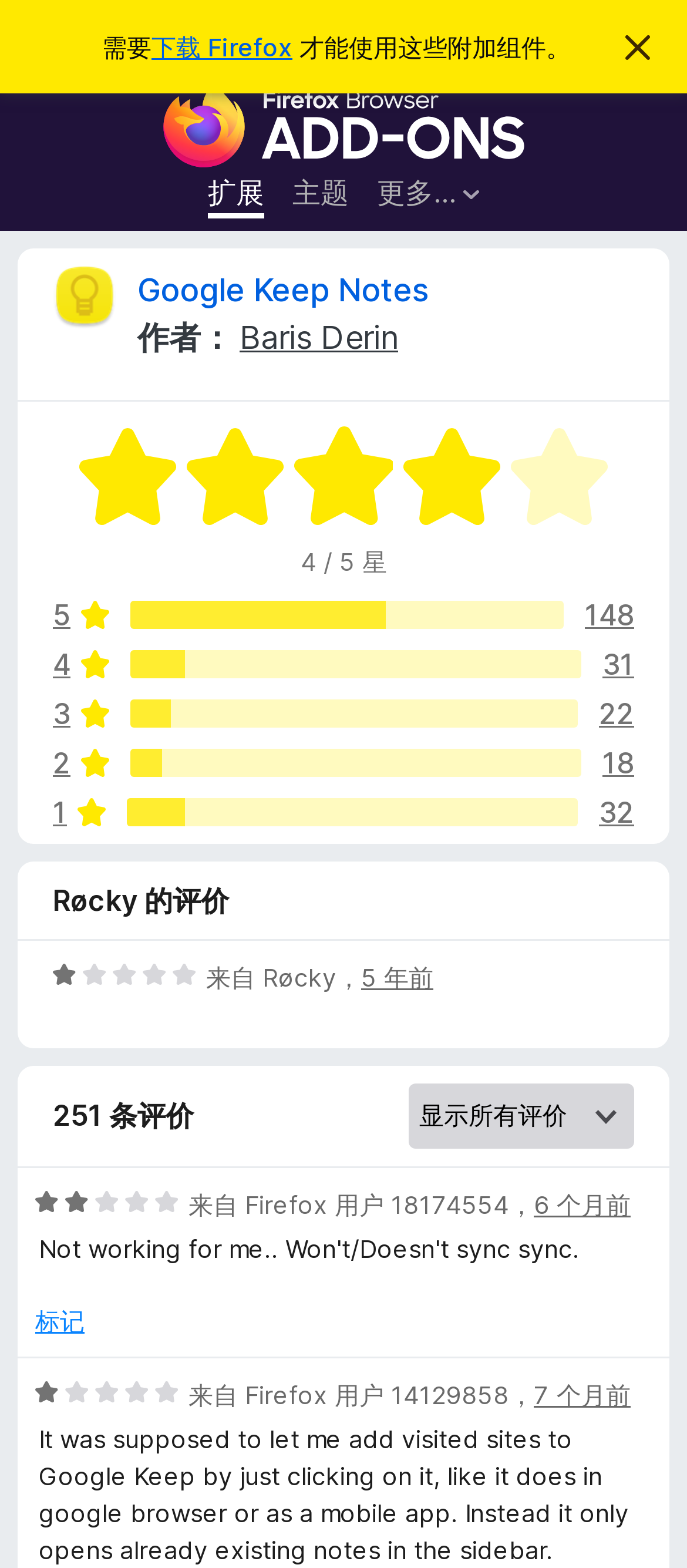Please find the bounding box coordinates of the element that needs to be clicked to perform the following instruction: "search". The bounding box coordinates should be four float numbers between 0 and 1, represented as [left, top, right, bottom].

[0.031, 0.011, 0.882, 0.091]